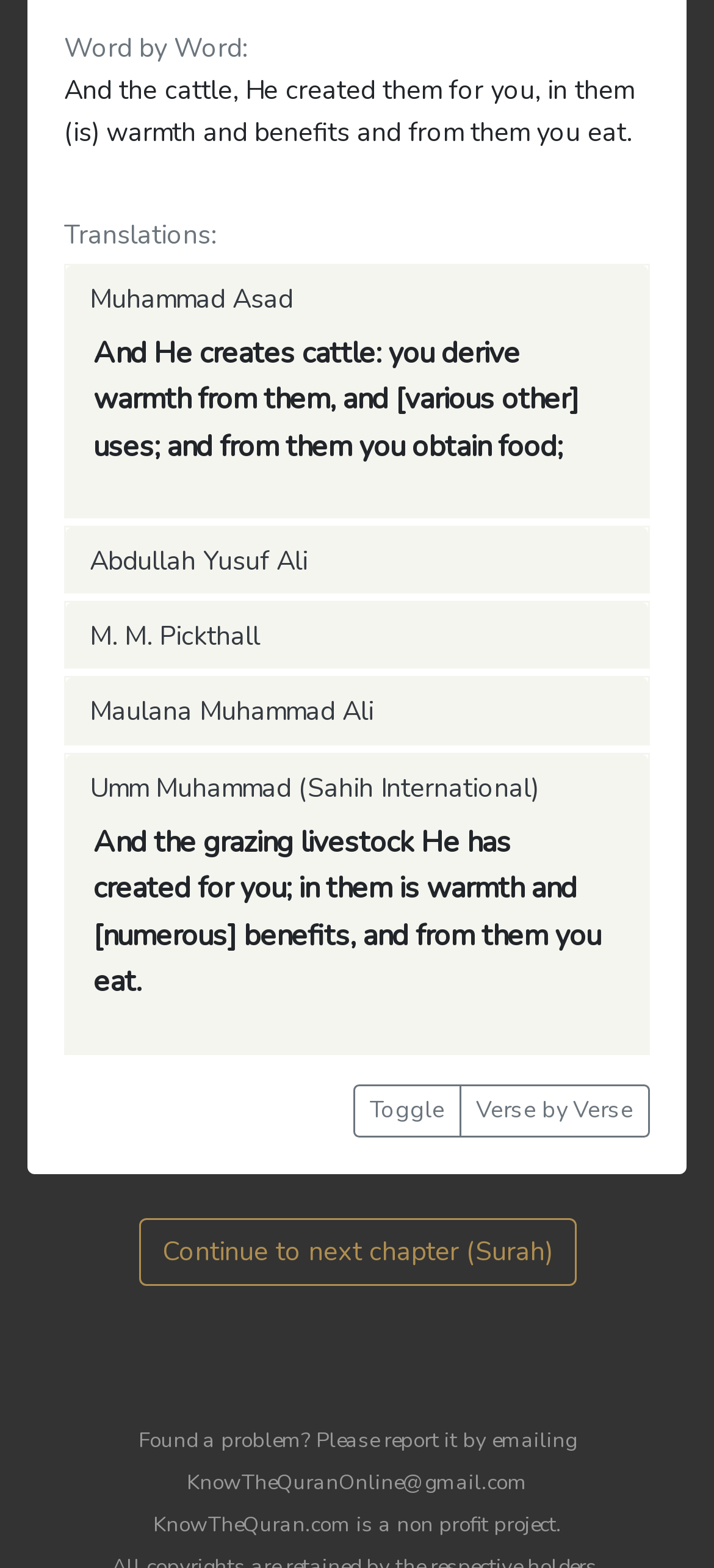Please answer the following question using a single word or phrase: What is the email address to report problems?

KnowTheQuranOnline@gmail.com